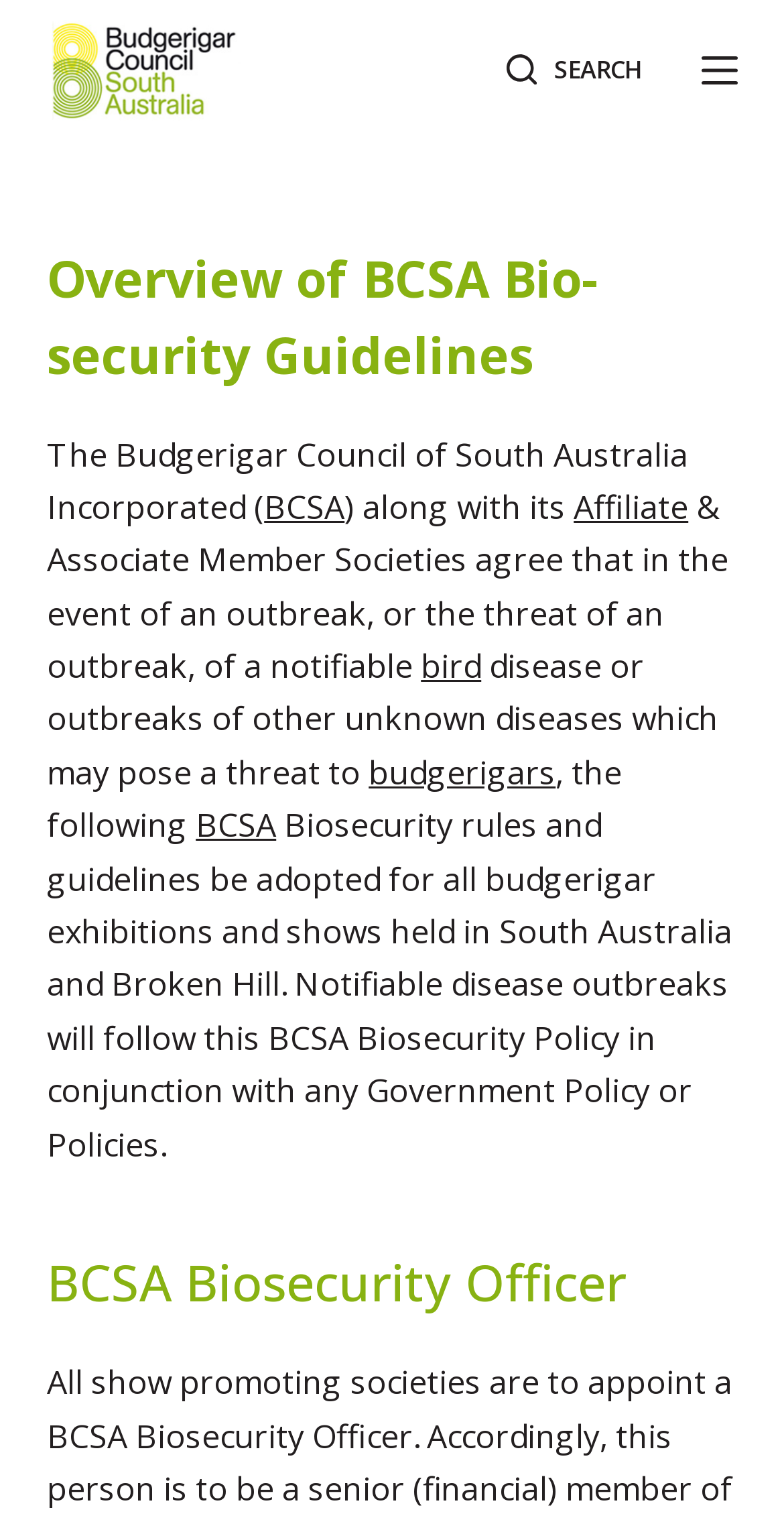Produce a meticulous description of the webpage.

The webpage is about the BCSA Biosecurity Policy, which outlines guidelines for handling outbreaks or threats of notifiable bird diseases affecting budgerigars. 

At the top left of the page, there is a link to skip to the content. Next to it, on the same line, is a link to "The Budgerigar Council of South Australia" accompanied by an image with the same name. 

On the top right, there are two buttons: "Search" and "Menu". The "Menu" button, when clicked, reveals a dropdown menu with several sections. 

The main content of the page is divided into two sections. The first section, "Overview of BCSA Bio-security Guidelines", explains that the Budgerigar Council of South Australia and its affiliate and associate member societies agree to adopt certain biosecurity rules and guidelines in the event of an outbreak or threat of an outbreak of a notifiable bird disease. 

The second section, "BCSA Biosecurity Officer", is located below the first section. 

Throughout the page, there are several links to relevant terms, such as "BCSA", "Affiliate", "bird", "budgerigars", and others.